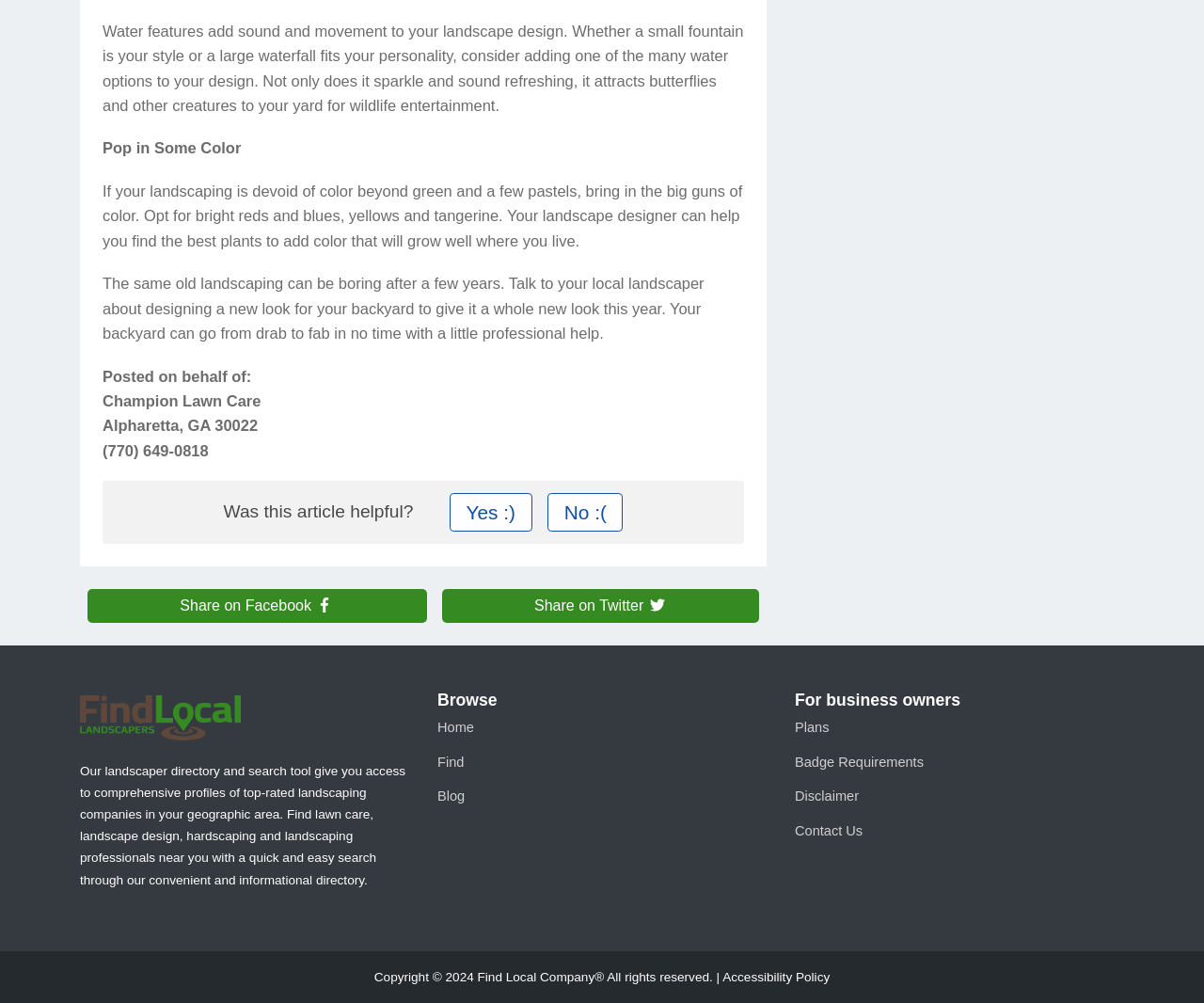Identify the bounding box for the given UI element using the description provided. Coordinates should be in the format (top-left x, top-left y, bottom-right x, bottom-right y) and must be between 0 and 1. Here is the description: Link Building and Outreach

None